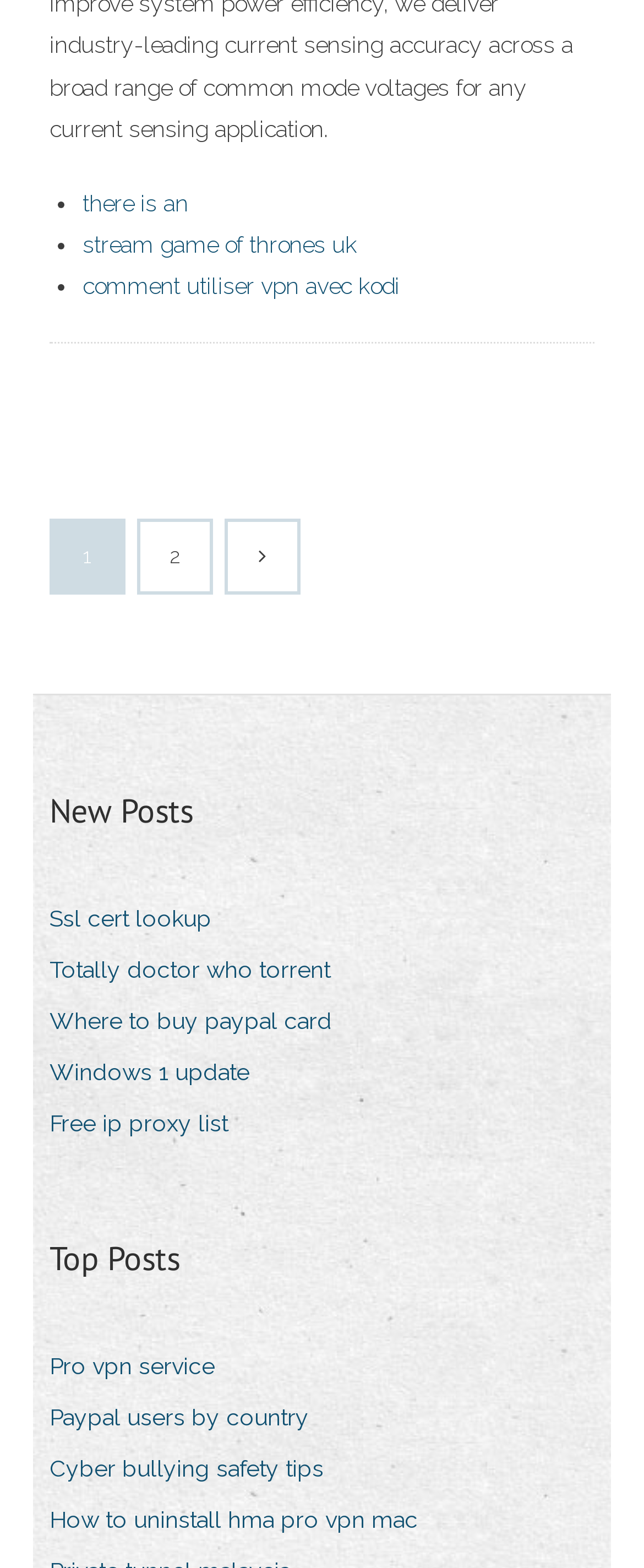Please find and report the bounding box coordinates of the element to click in order to perform the following action: "Go to page 2". The coordinates should be expressed as four float numbers between 0 and 1, in the format [left, top, right, bottom].

[0.218, 0.332, 0.326, 0.377]